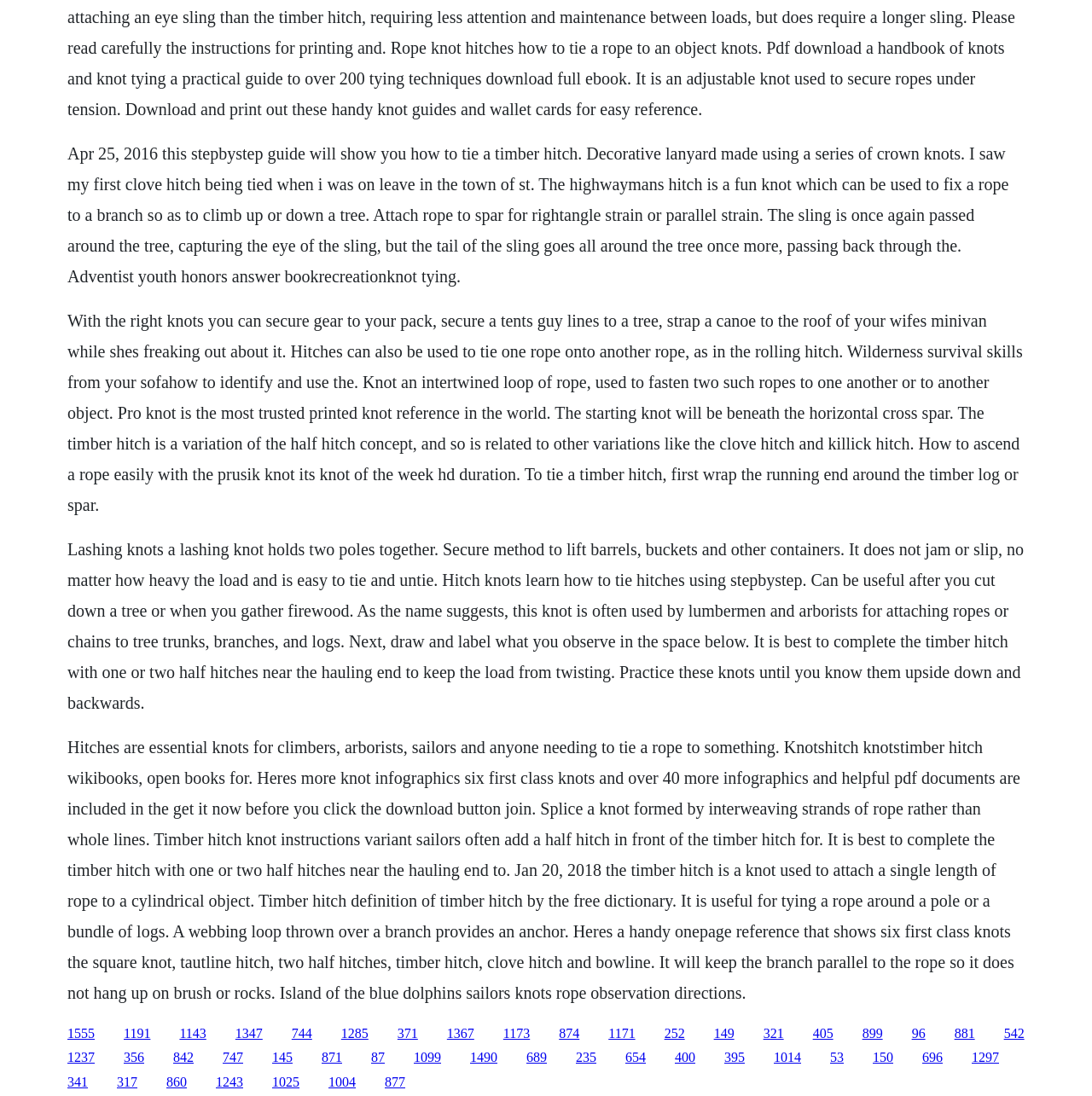Please specify the coordinates of the bounding box for the element that should be clicked to carry out this instruction: "Explore the article about Hitches". The coordinates must be four float numbers between 0 and 1, formatted as [left, top, right, bottom].

[0.062, 0.673, 0.934, 0.914]